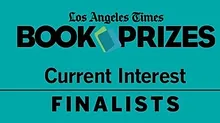What is the category of the book prize finalists?
Make sure to answer the question with a detailed and comprehensive explanation.

The image highlights the 'Current Interest' category for finalists, which is clearly displayed below the 'Los Angeles Times' and 'BOOK PRIZES' text, emphasizing the significance of the nominated works in this category.